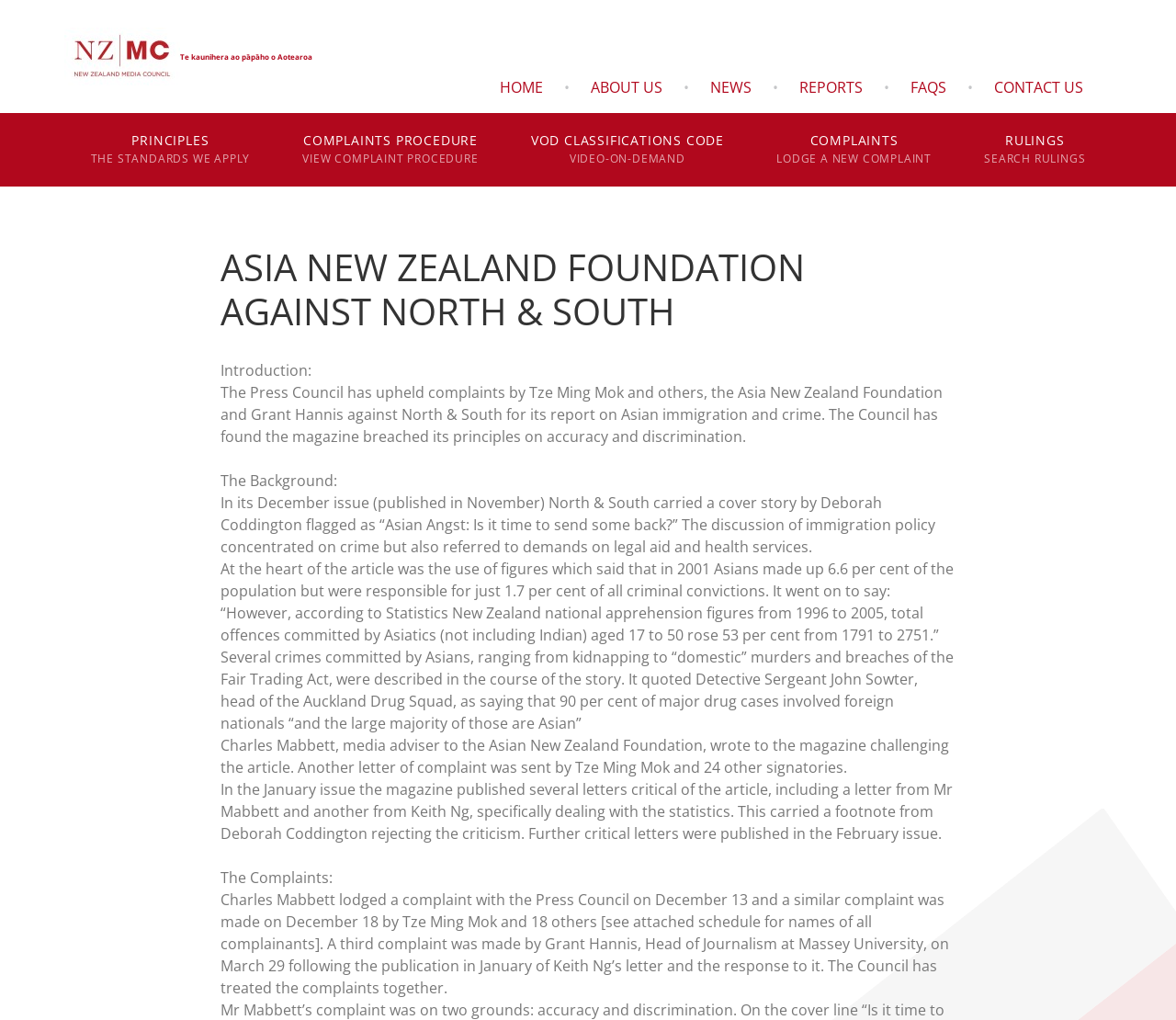Please find the bounding box coordinates of the section that needs to be clicked to achieve this instruction: "Go to contact us page".

[0.834, 0.067, 0.933, 0.105]